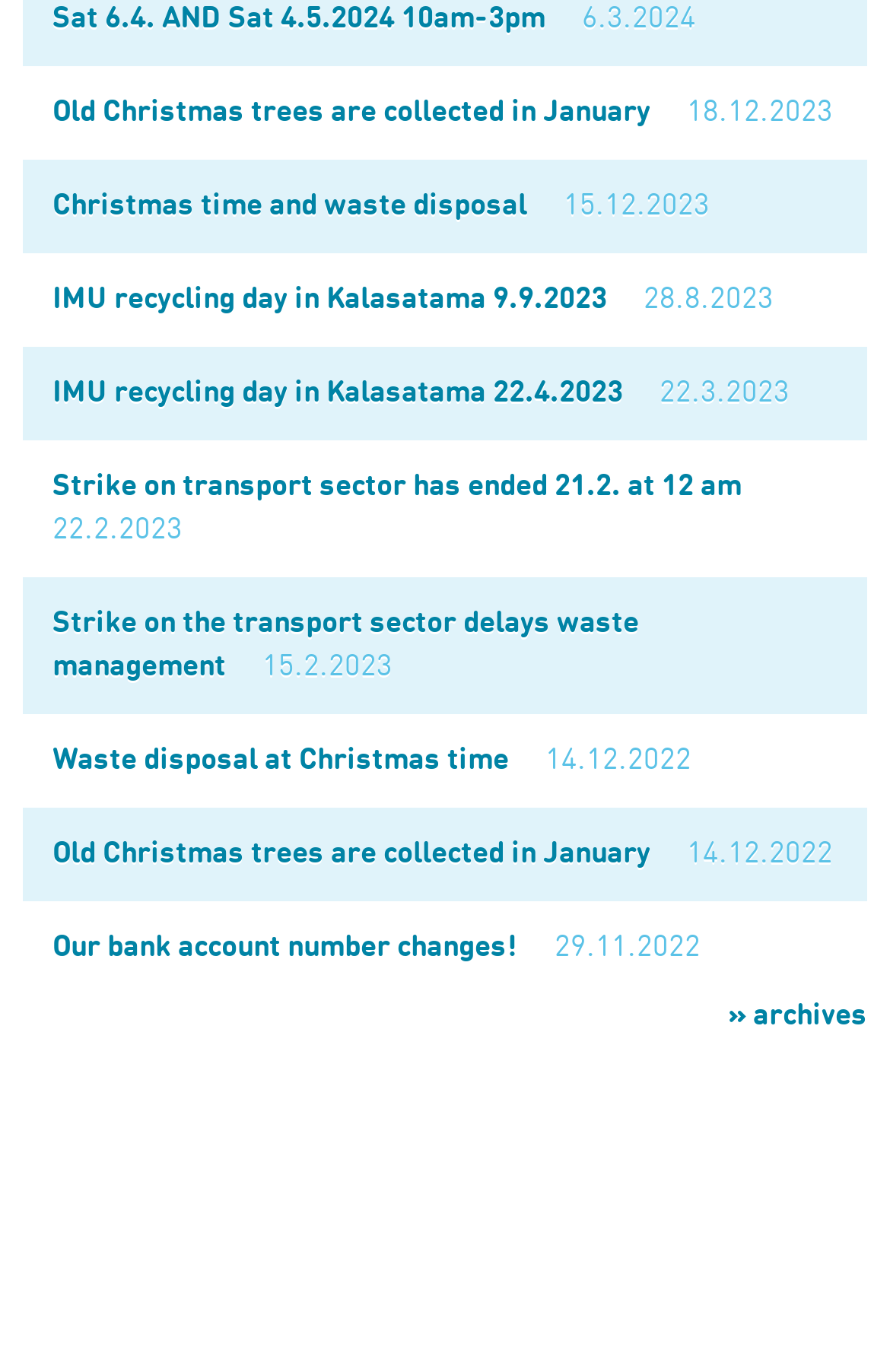Predict the bounding box of the UI element based on the description: "Waste disposal at Christmas time". The coordinates should be four float numbers between 0 and 1, formatted as [left, top, right, bottom].

[0.059, 0.544, 0.572, 0.565]